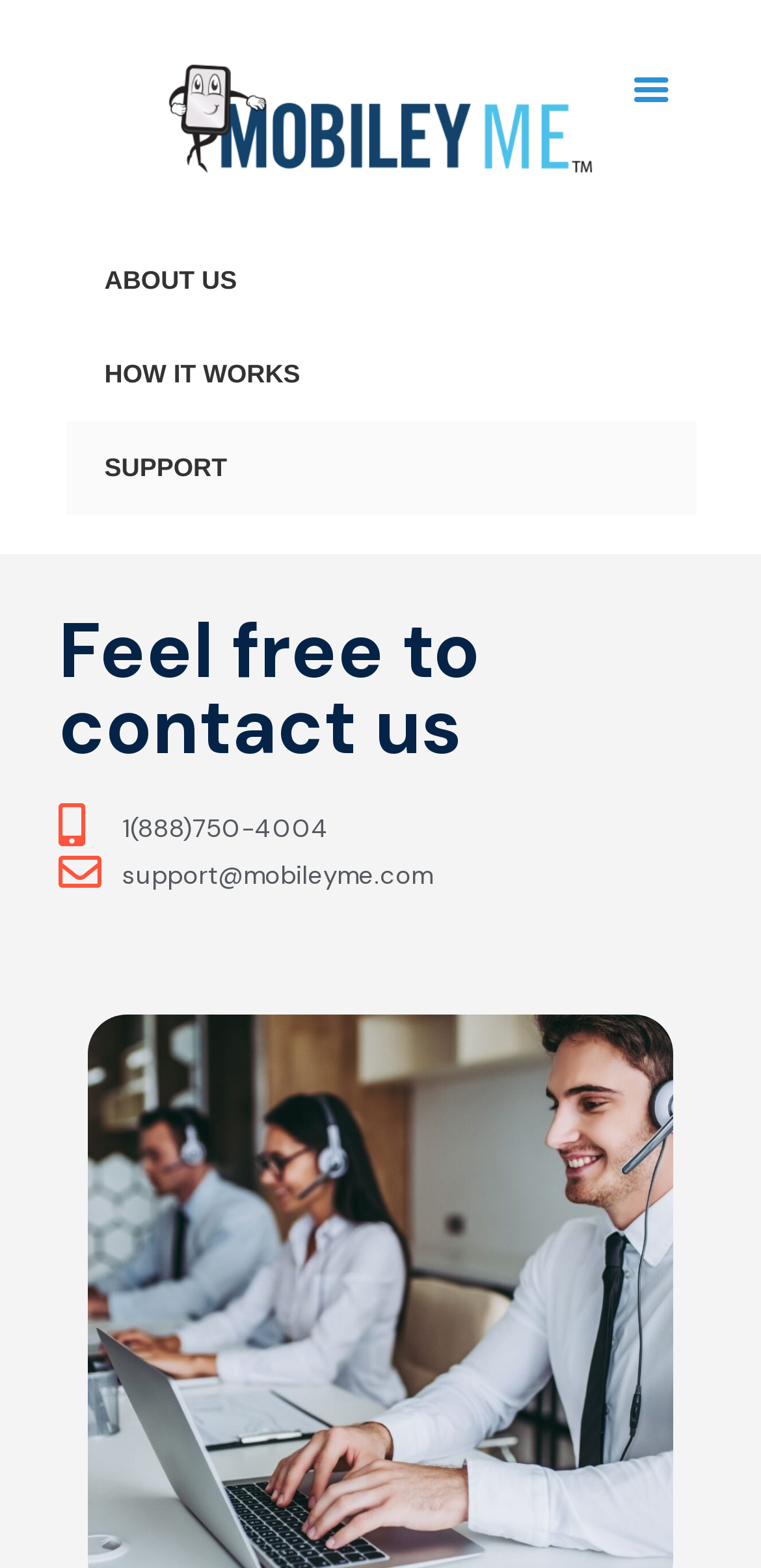Analyze the image and give a detailed response to the question:
What is the email address for support?

I found the email address by looking at the links on the webpage, specifically the one that has an '@' symbol and a format that resembles an email address.